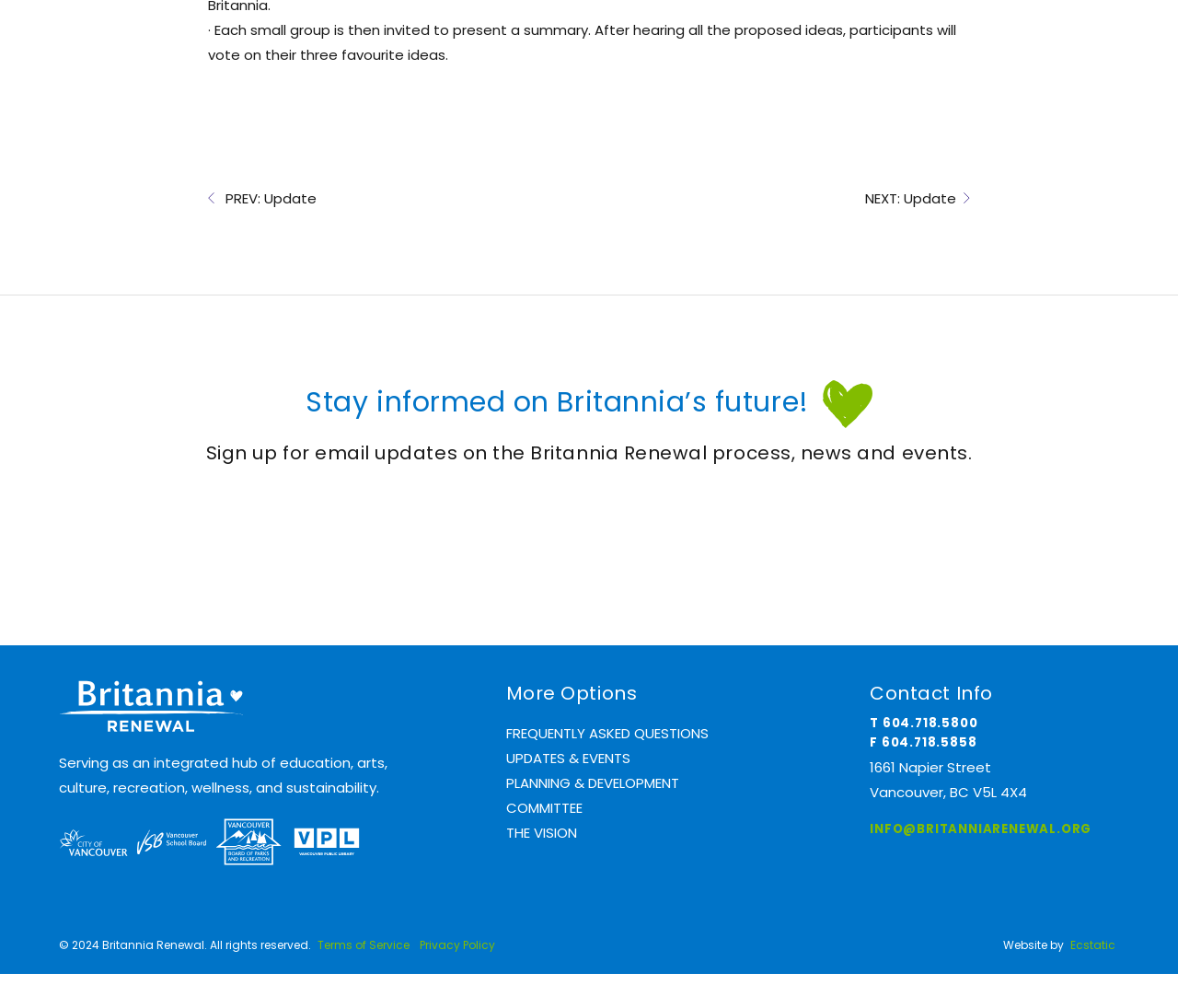Mark the bounding box of the element that matches the following description: "Privacy Policy".

[0.356, 0.93, 0.42, 0.945]